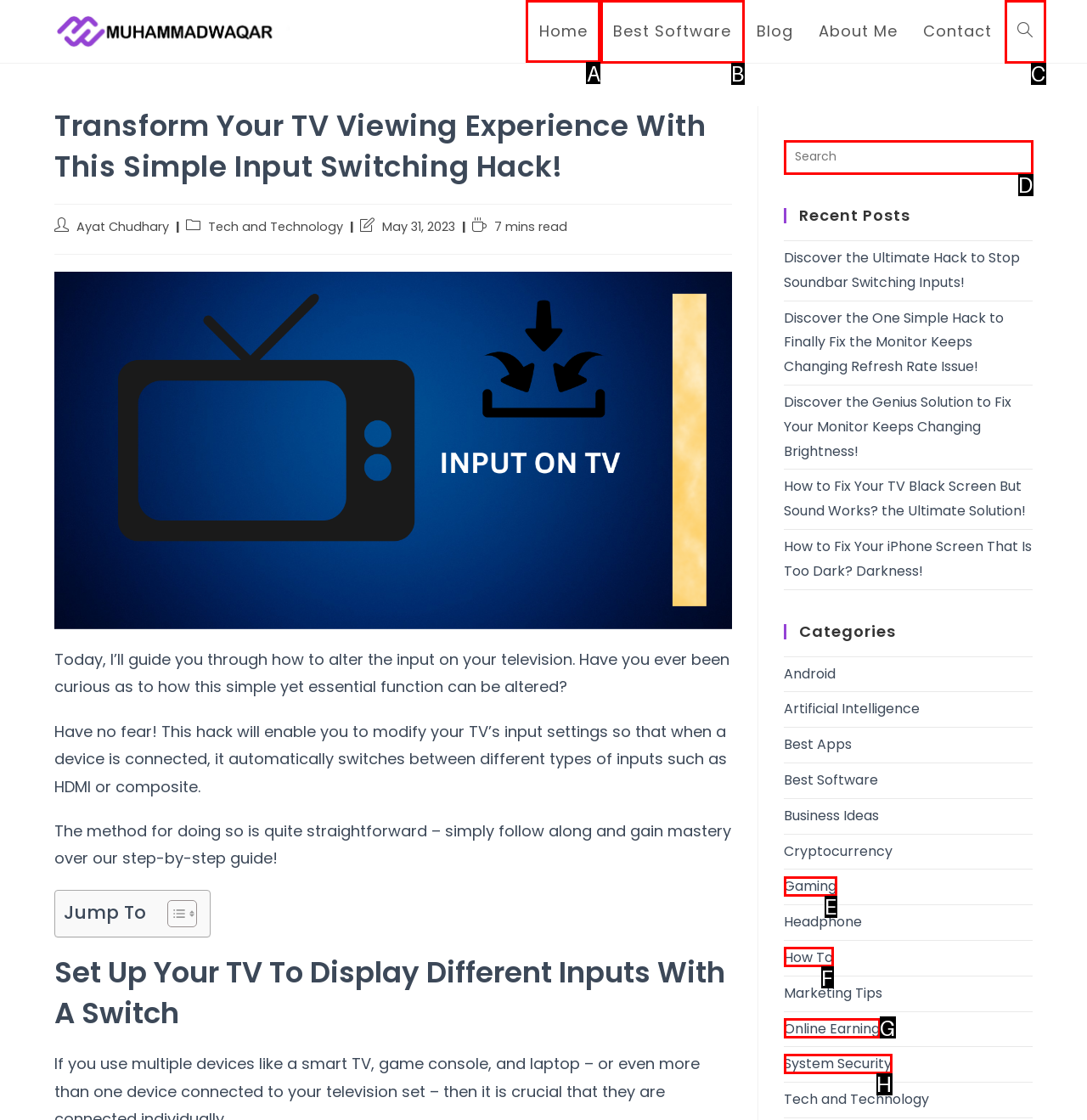To perform the task "Click on the 'Home' link", which UI element's letter should you select? Provide the letter directly.

A